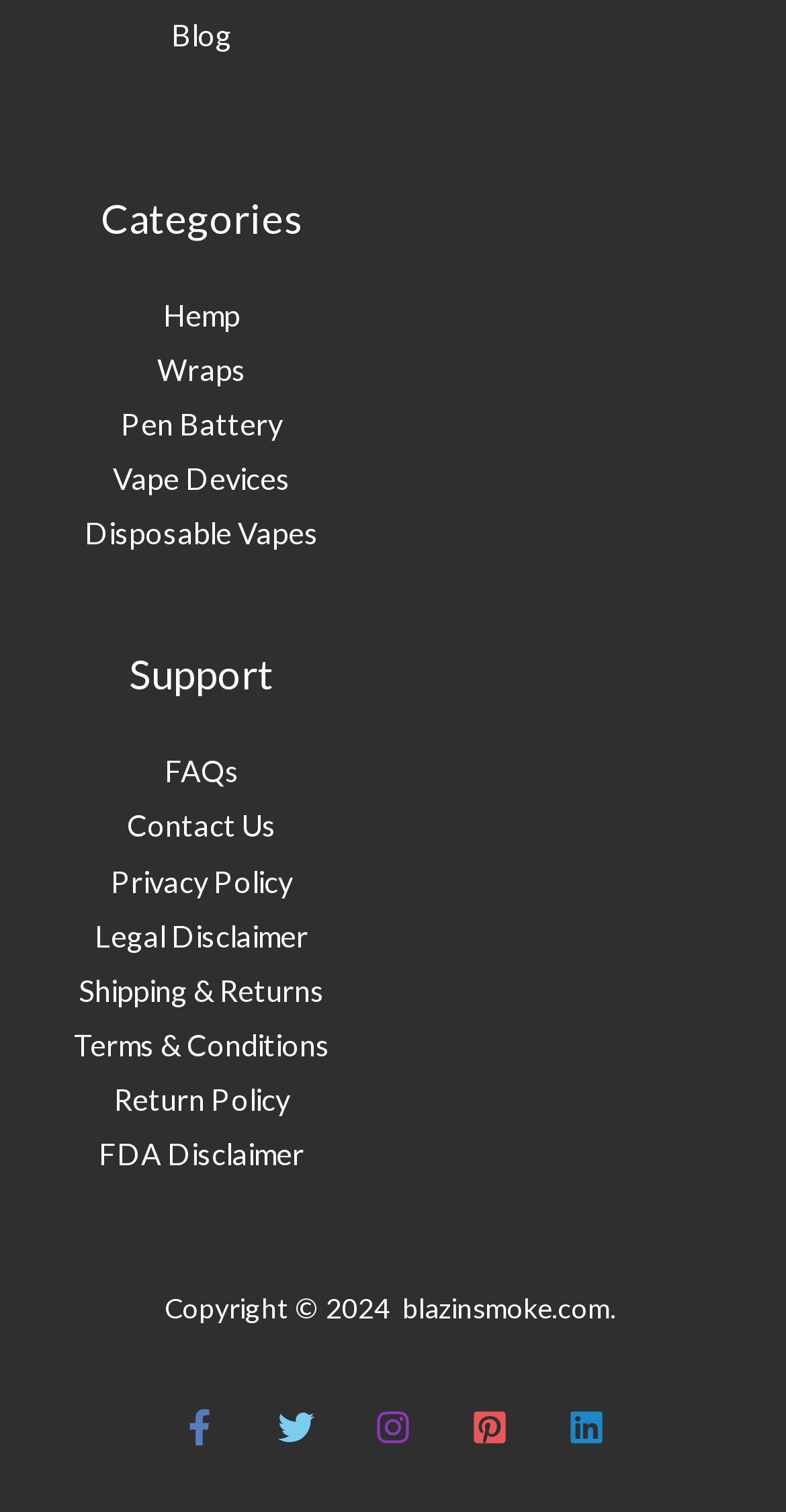Please give the bounding box coordinates of the area that should be clicked to fulfill the following instruction: "Explore hemp products". The coordinates should be in the format of four float numbers from 0 to 1, i.e., [left, top, right, bottom].

[0.208, 0.197, 0.305, 0.22]